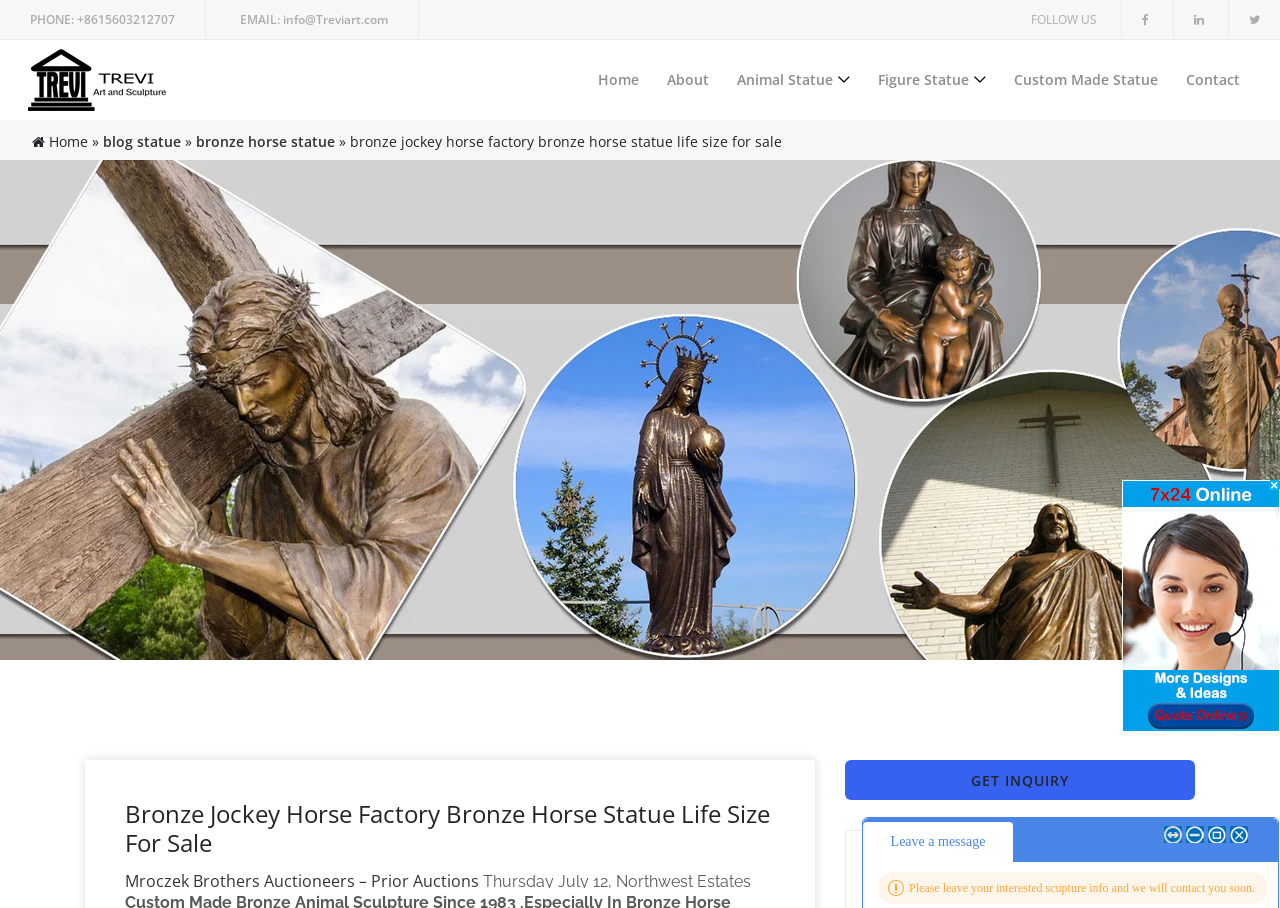Can you specify the bounding box coordinates for the region that should be clicked to fulfill this instruction: "View the 'bronze horse statue' blog".

[0.08, 0.145, 0.141, 0.166]